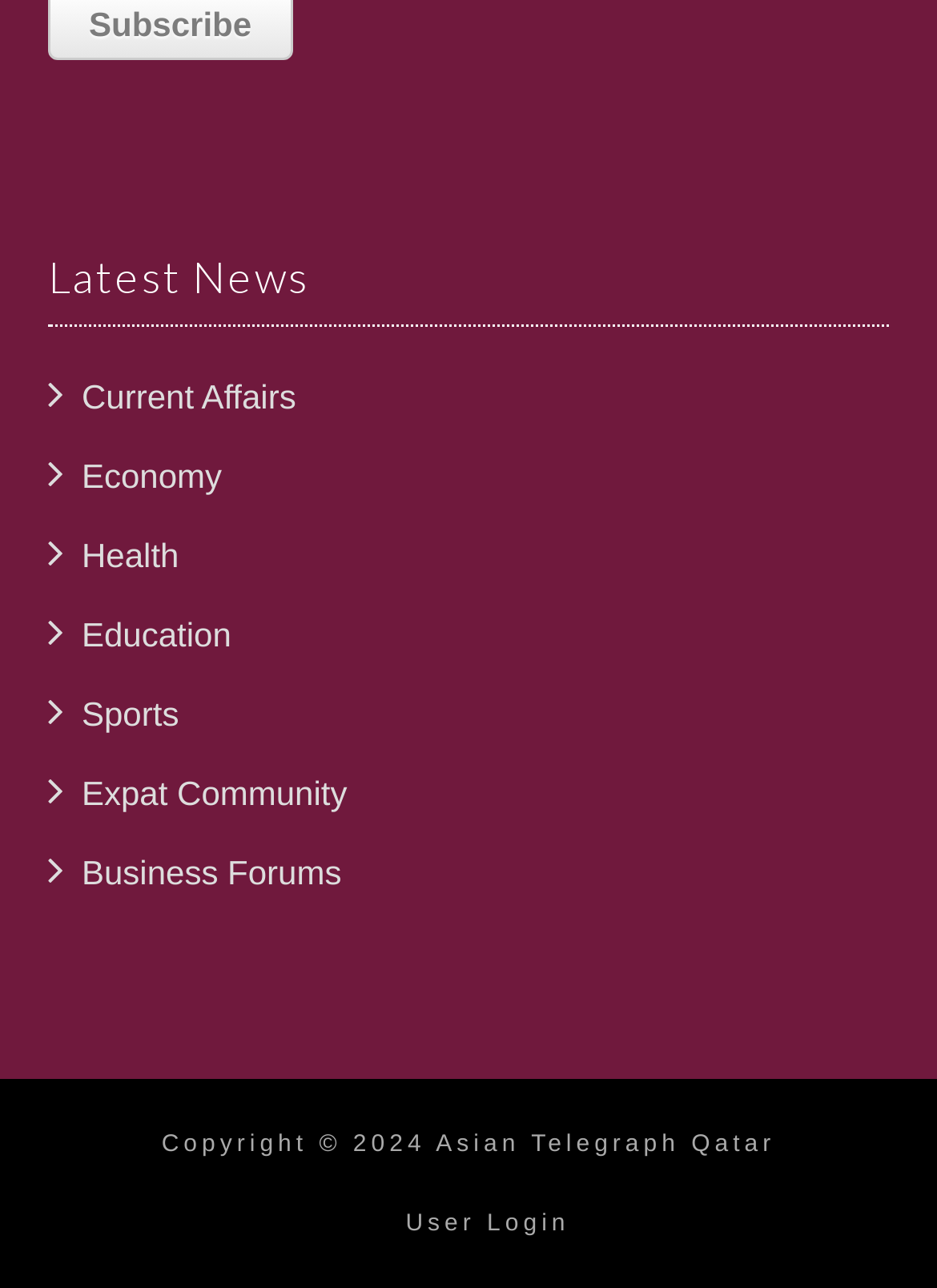Determine the bounding box coordinates of the clickable region to follow the instruction: "go to current affairs".

[0.087, 0.293, 0.316, 0.323]